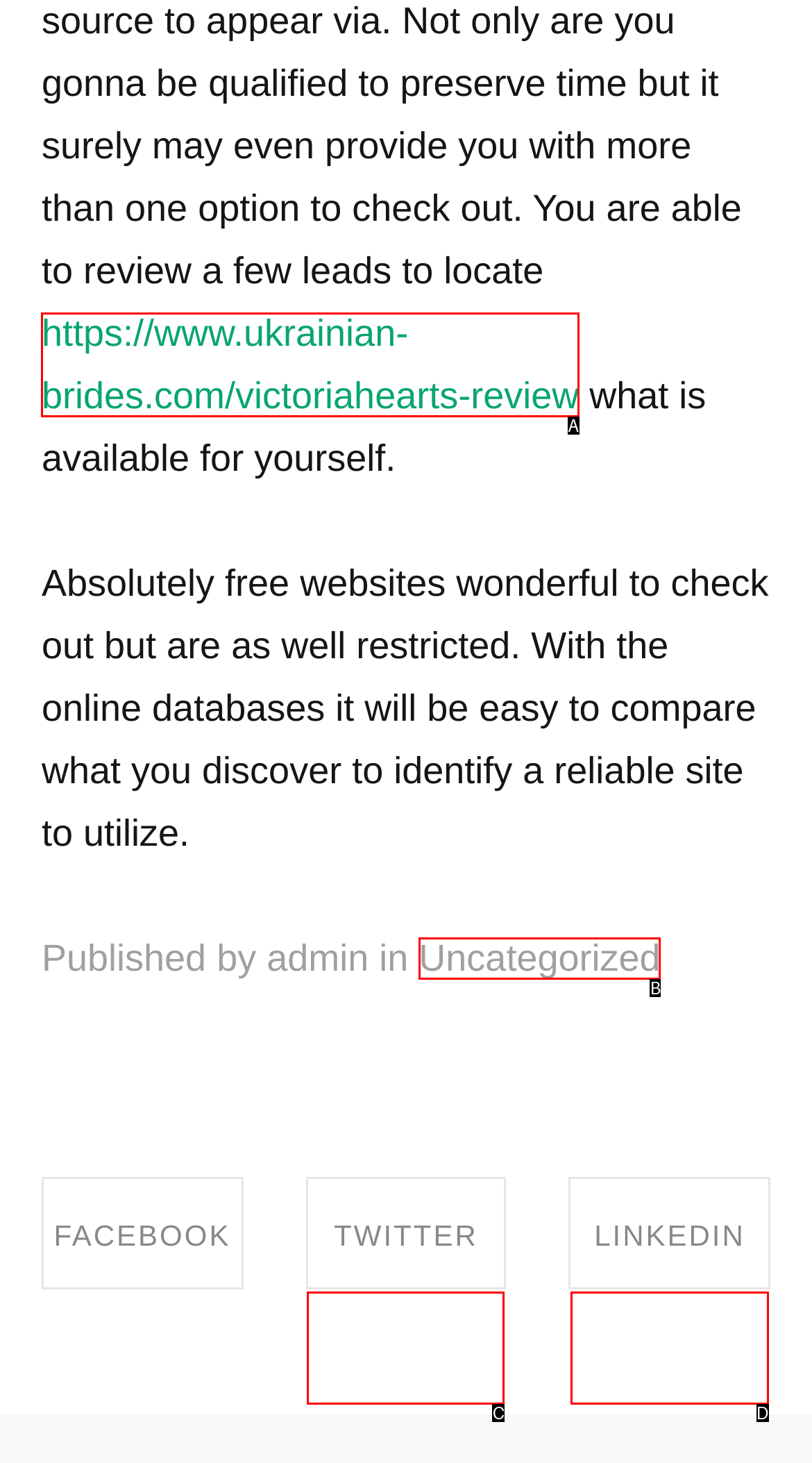Select the letter that aligns with the description: https://www.ukrainian-brides.com/victoriahearts-review. Answer with the letter of the selected option directly.

A